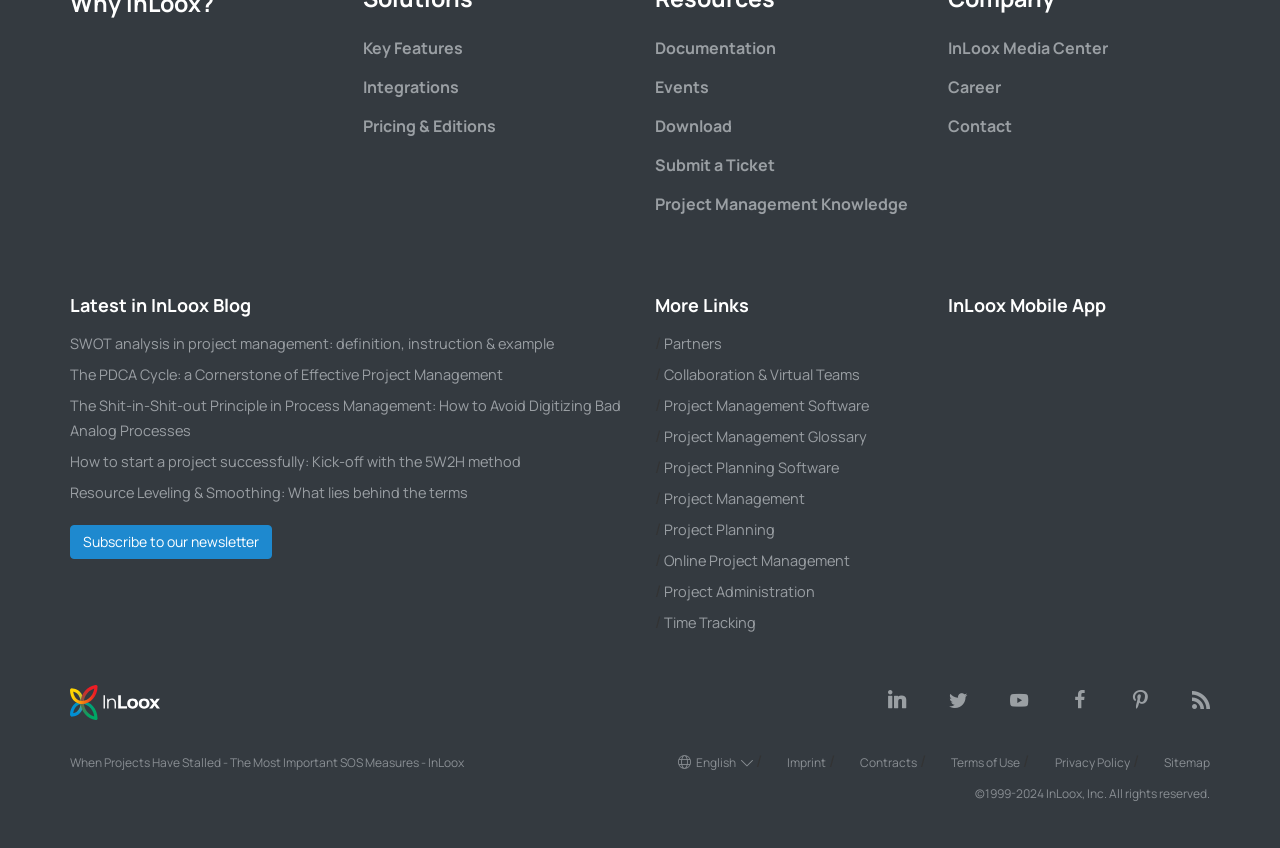How many social media links are present at the bottom of the webpage?
Respond with a short answer, either a single word or a phrase, based on the image.

6